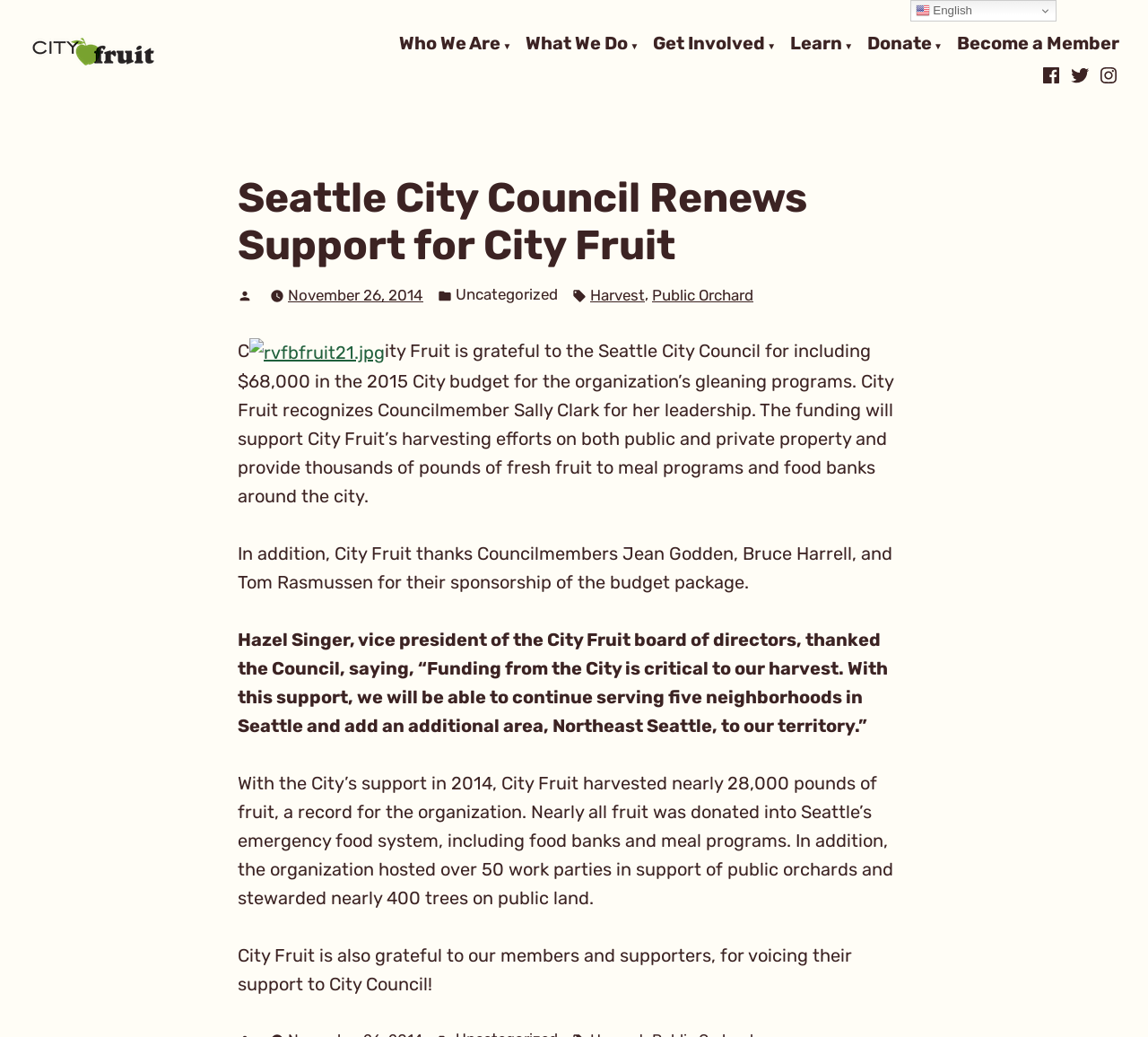Find the bounding box coordinates of the clickable area that will achieve the following instruction: "Read the post dated November 26, 2014".

[0.251, 0.274, 0.369, 0.297]